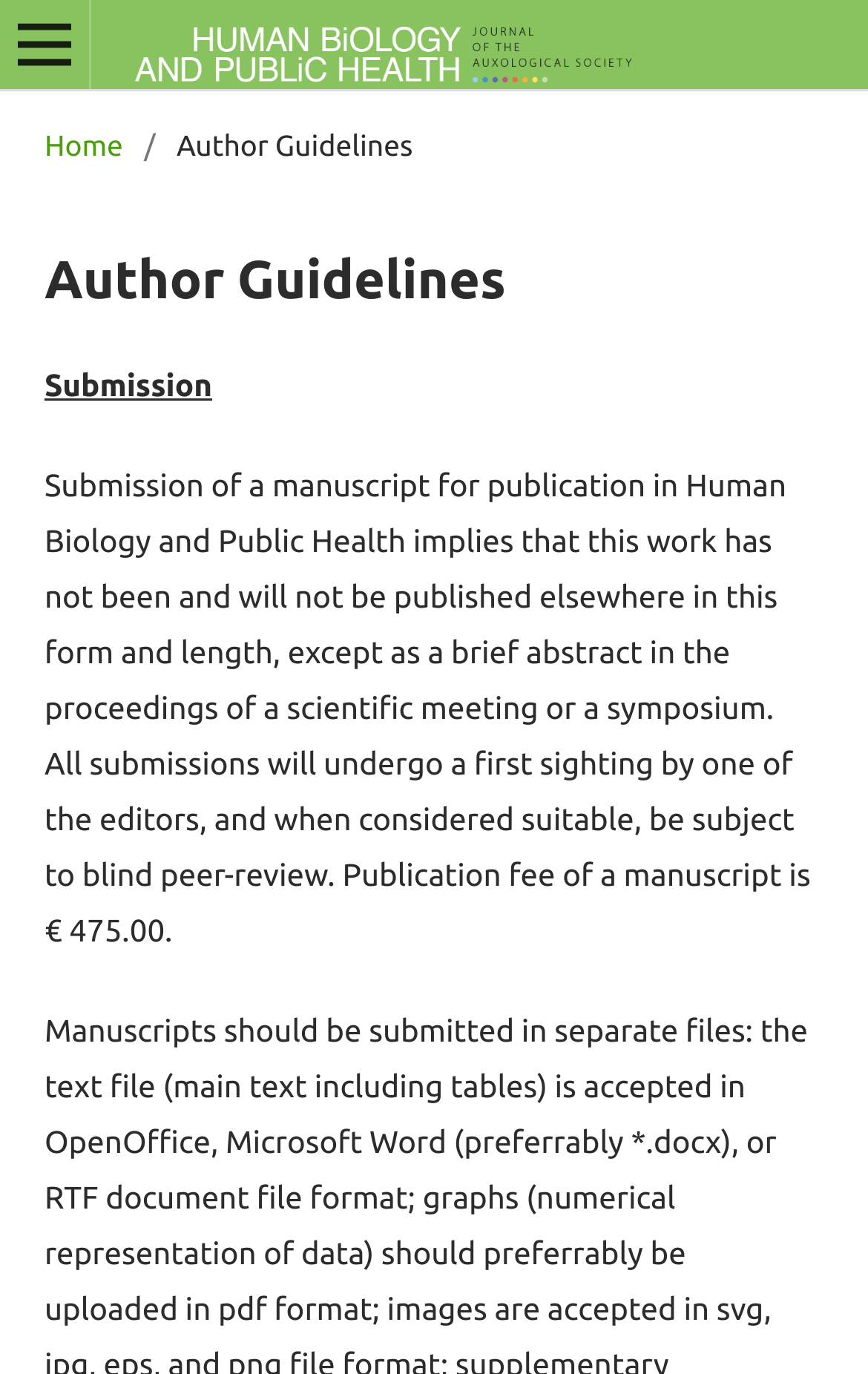Carefully observe the image and respond to the question with a detailed answer:
What is the submission policy?

Based on the webpage, it is stated that 'Submission of a manuscript for publication in Human Biology and Public Health implies that this work has not been and will not be published elsewhere in this form and length, except as a brief abstract in the proceedings of a scientific meeting or a symposium.' This implies that the submission policy is that the work should not be published elsewhere.